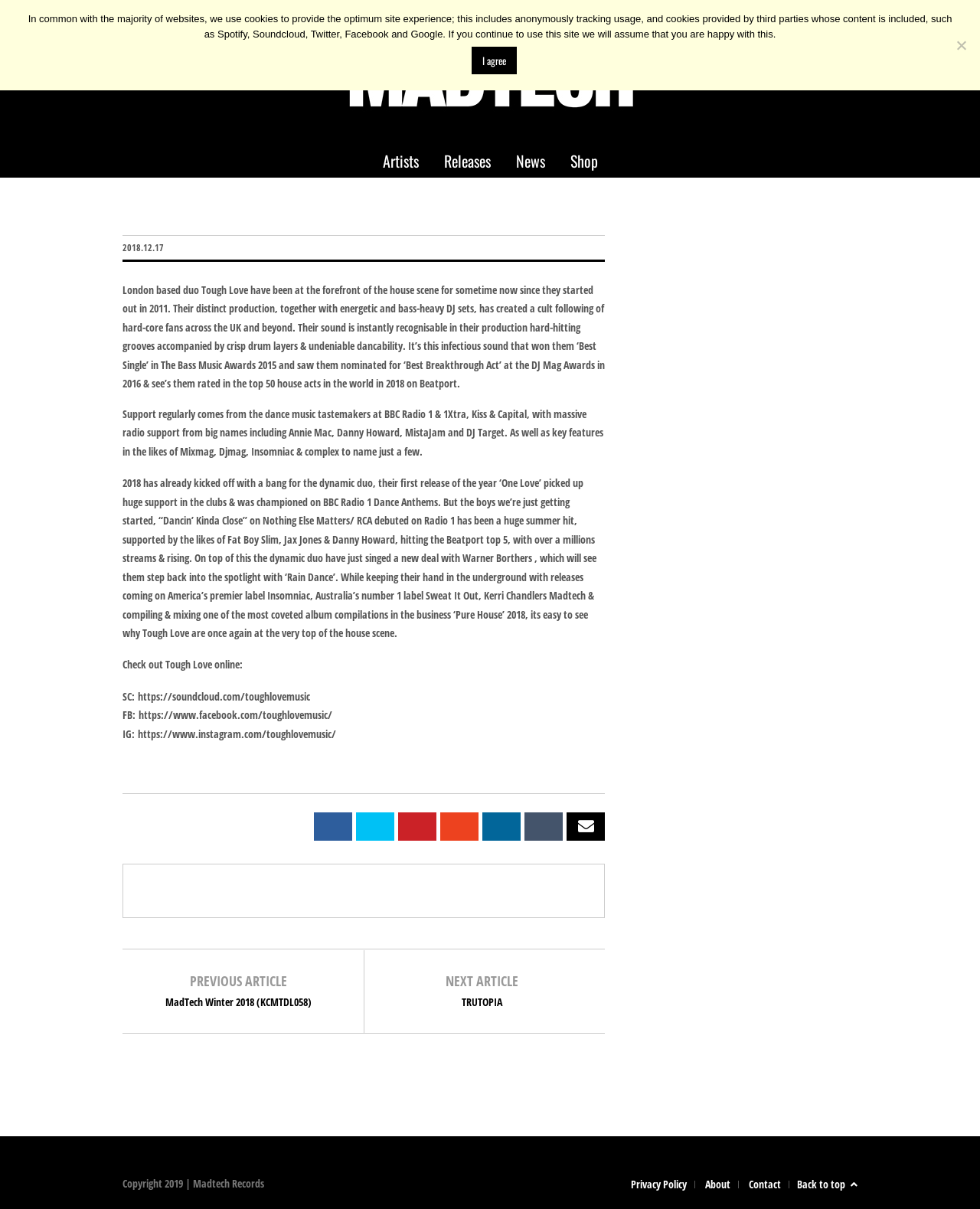Can you determine the bounding box coordinates of the area that needs to be clicked to fulfill the following instruction: "Click on Artists"?

[0.379, 0.119, 0.439, 0.147]